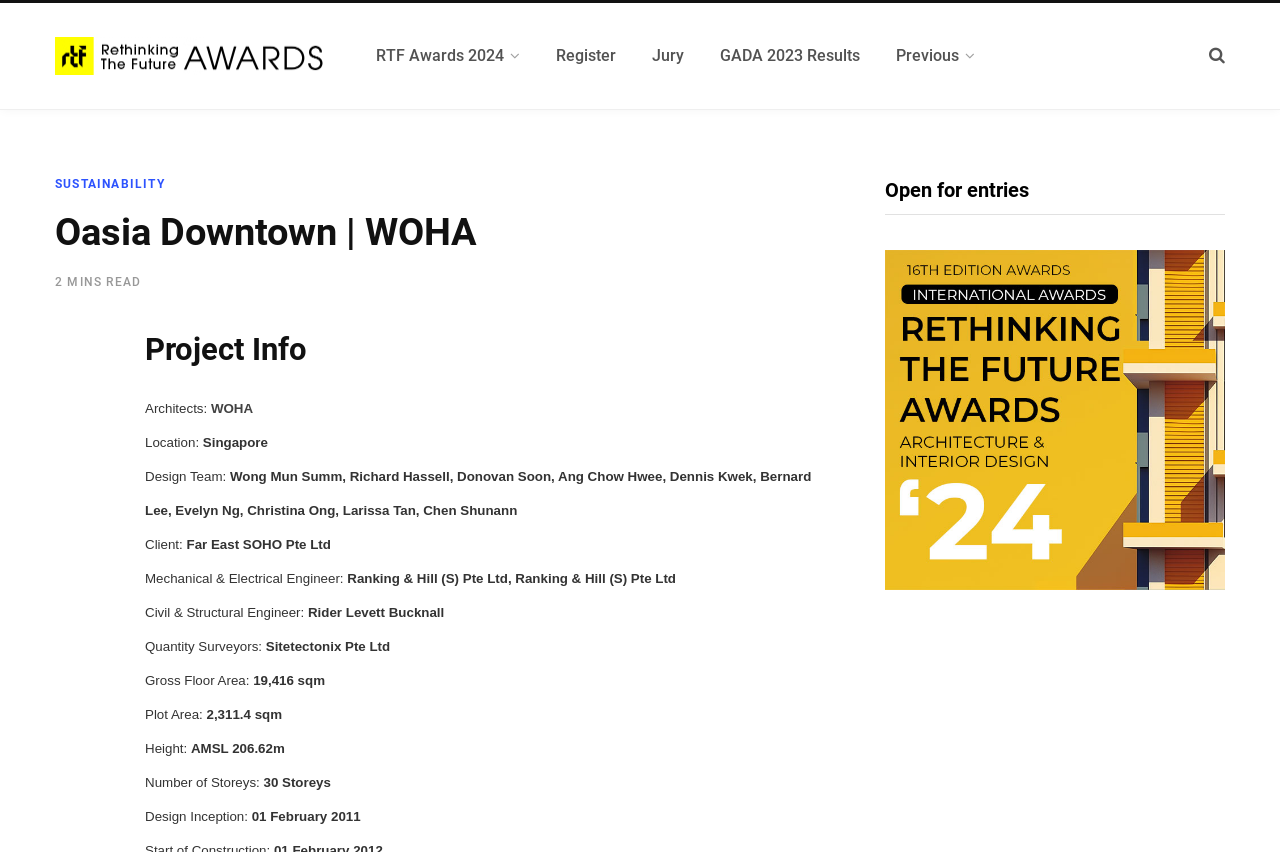Answer the following inquiry with a single word or phrase:
What is the name of the project?

Oasia Downtown